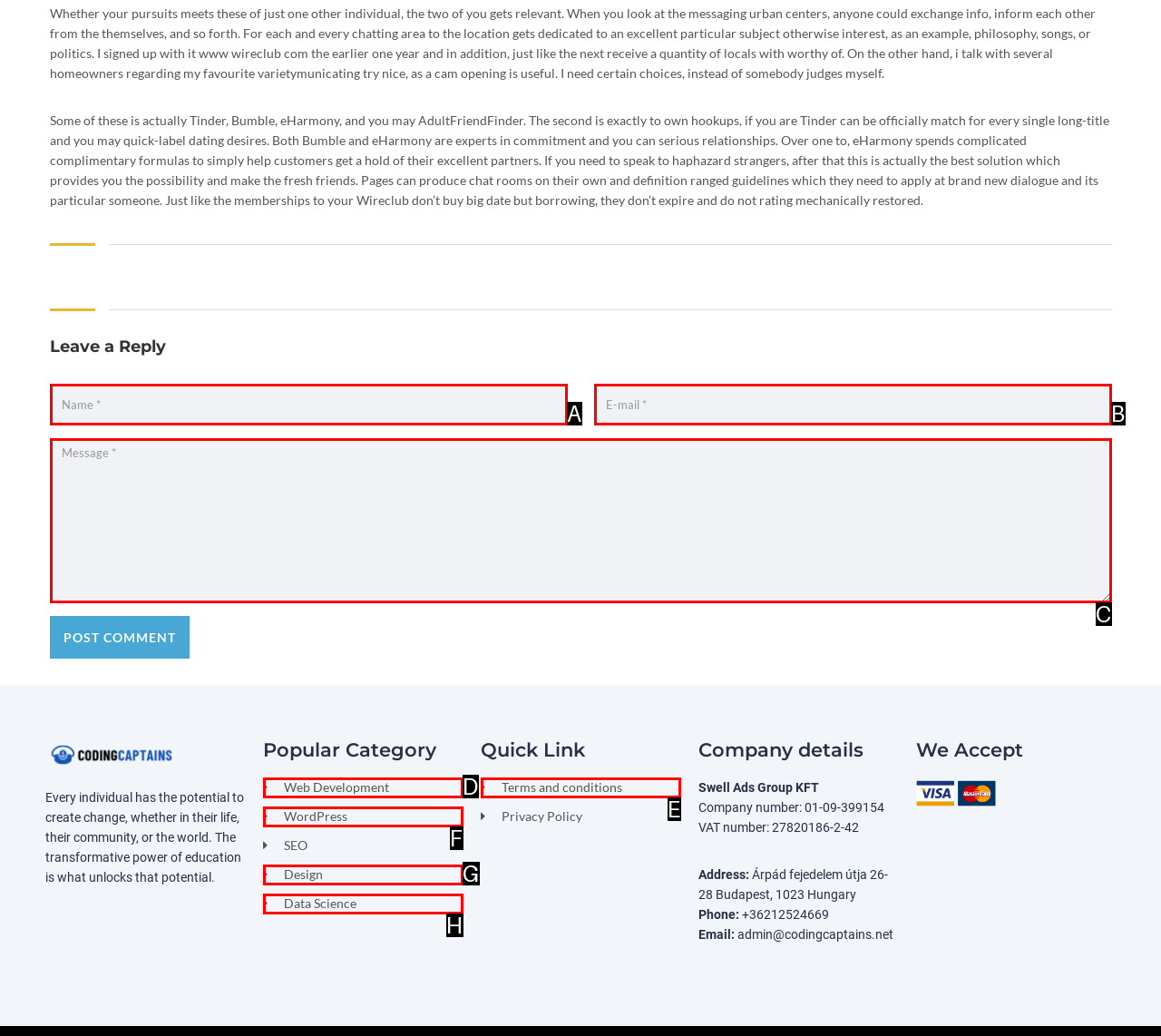Identify which HTML element aligns with the description: name="author" placeholder="Name *"
Answer using the letter of the correct choice from the options available.

A